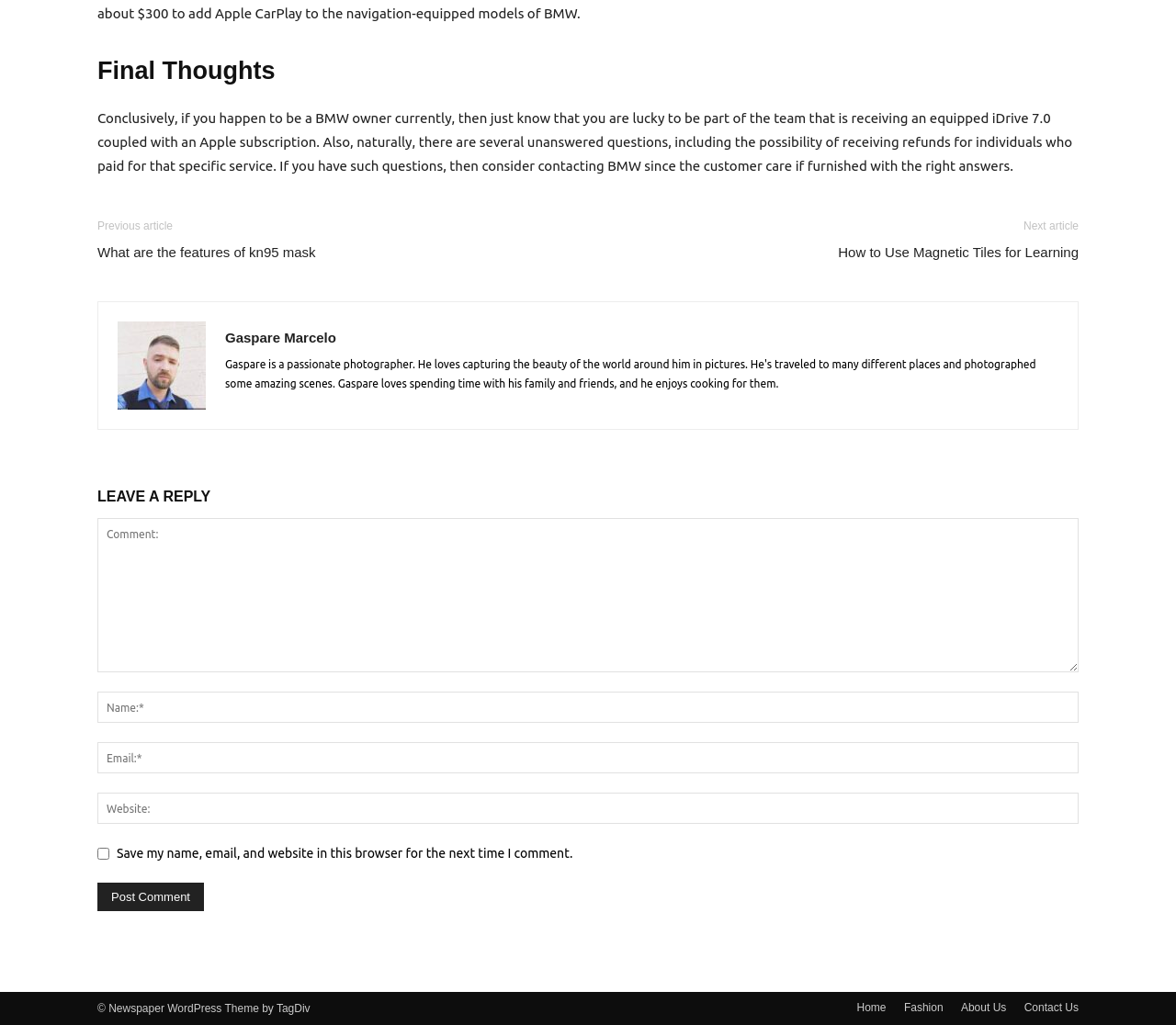Provide the bounding box coordinates of the area you need to click to execute the following instruction: "Contact us".

[0.871, 0.975, 0.917, 0.991]